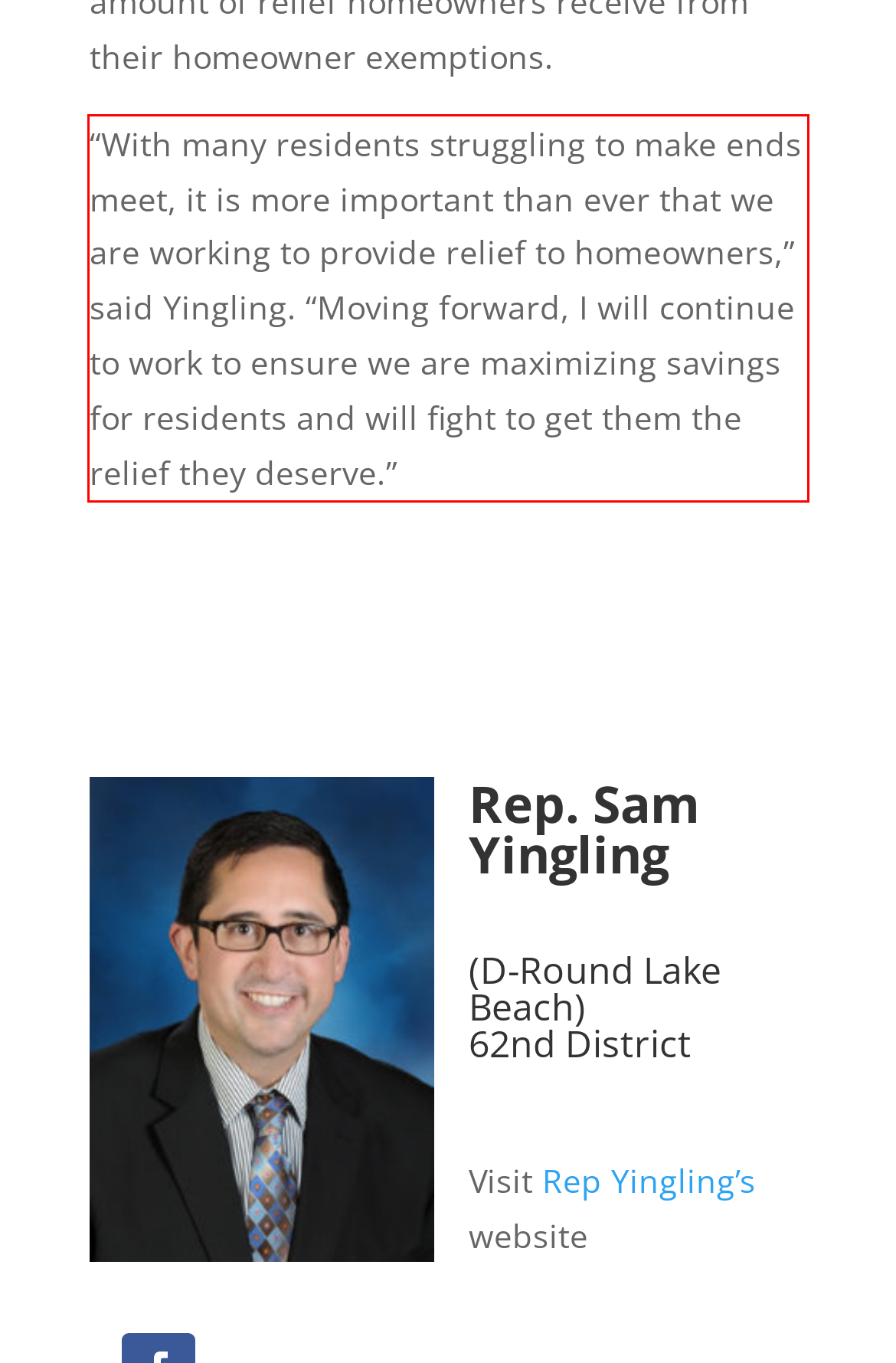Given a screenshot of a webpage containing a red rectangle bounding box, extract and provide the text content found within the red bounding box.

“With many residents struggling to make ends meet, it is more important than ever that we are working to provide relief to homeowners,” said Yingling. “Moving forward, I will continue to work to ensure we are maximizing savings for residents and will fight to get them the relief they deserve.”